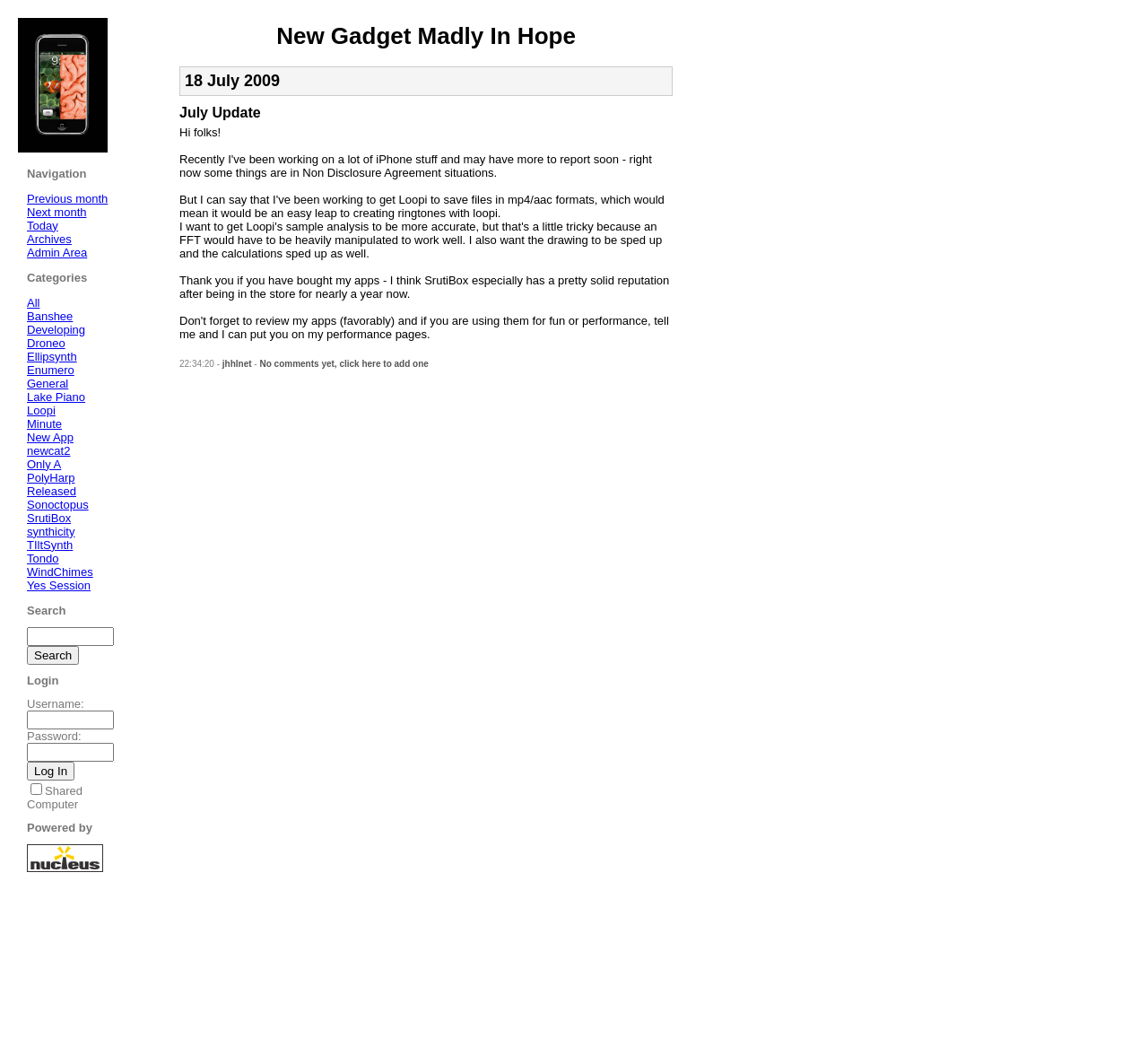How many categories are there? Using the information from the screenshot, answer with a single word or phrase.

18